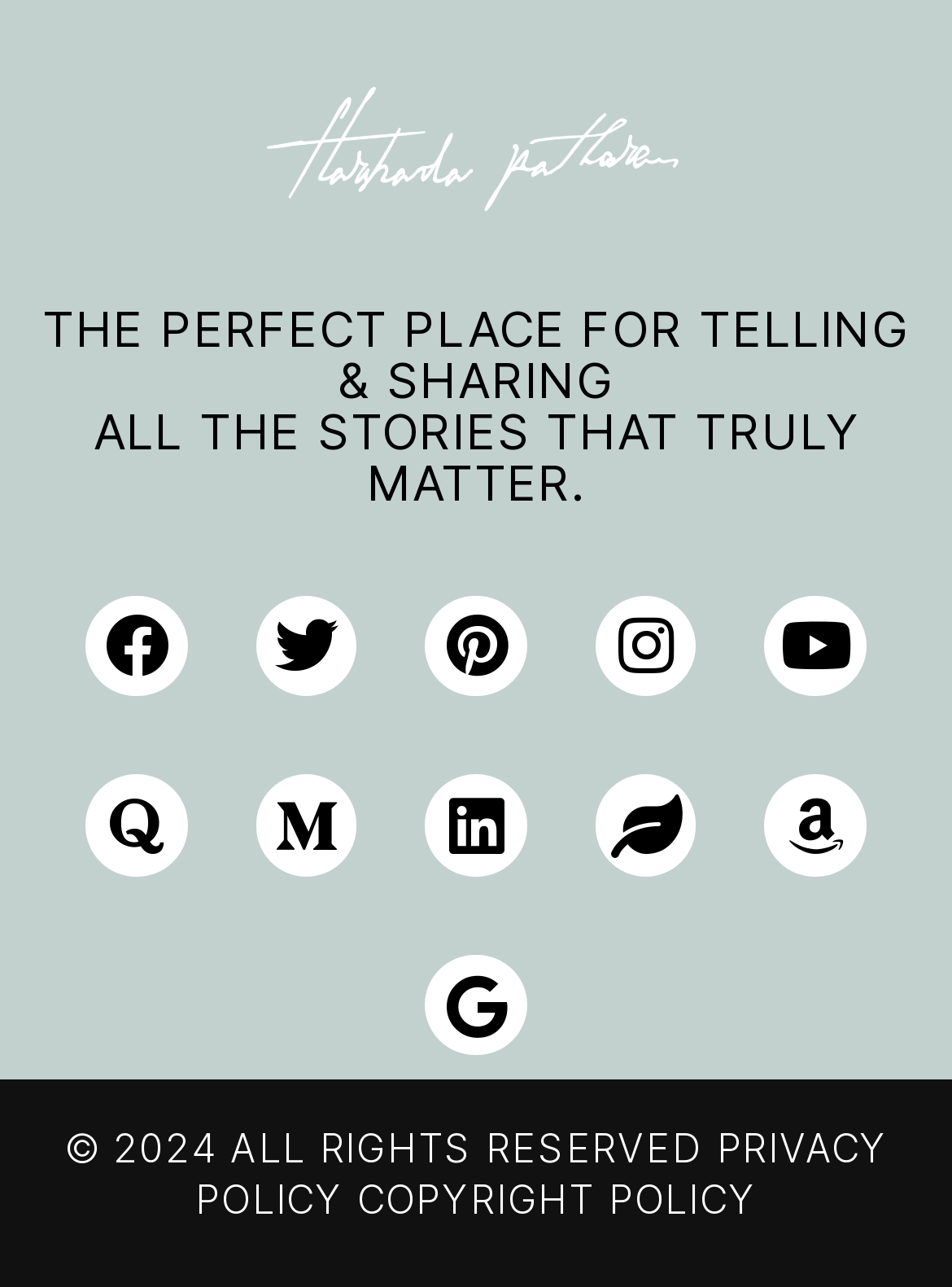Please identify the bounding box coordinates for the region that you need to click to follow this instruction: "Share on Facebook".

[0.09, 0.462, 0.196, 0.541]